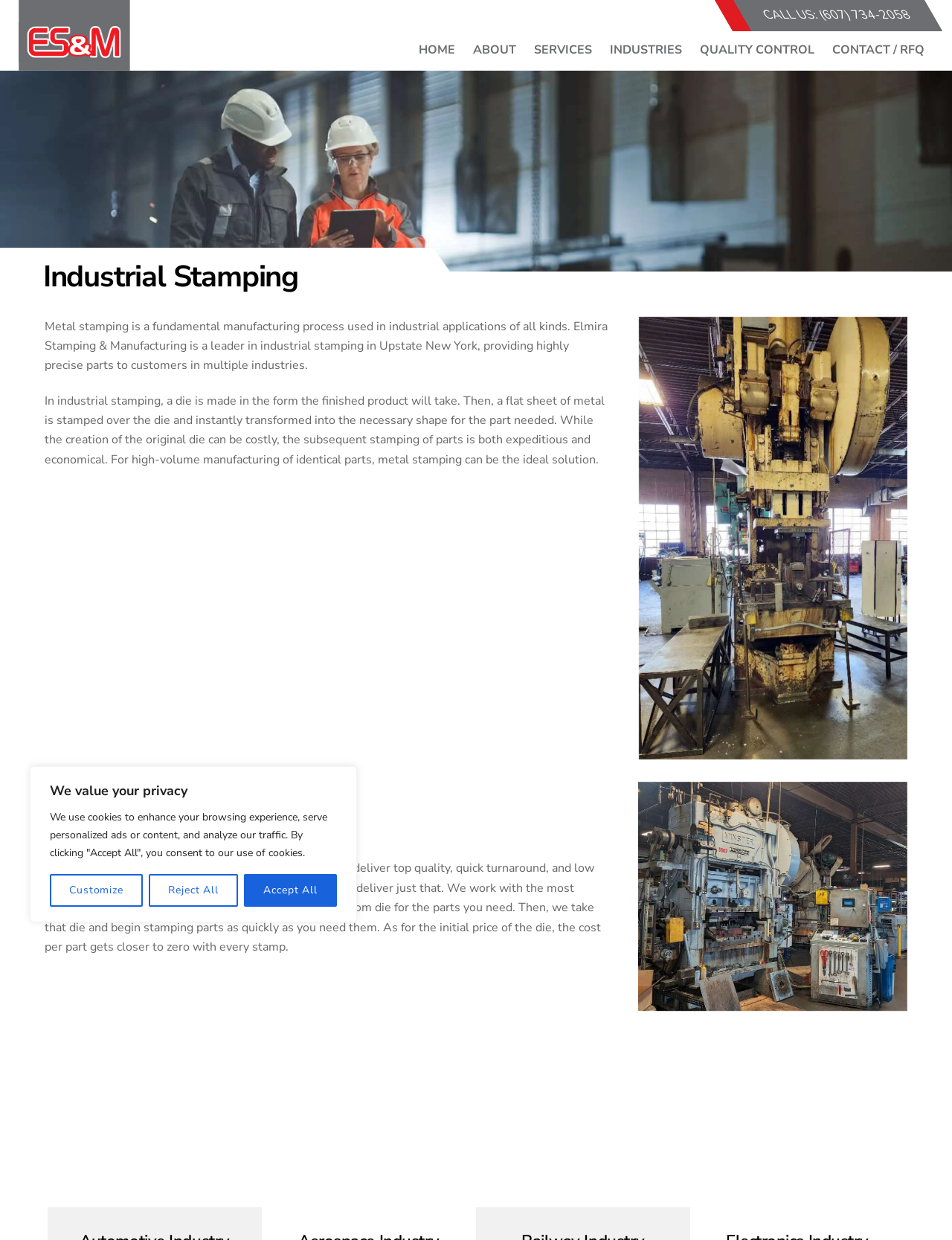Predict the bounding box for the UI component with the following description: "CALL US: (607) 734-2058".

[0.751, 0.0, 0.99, 0.025]